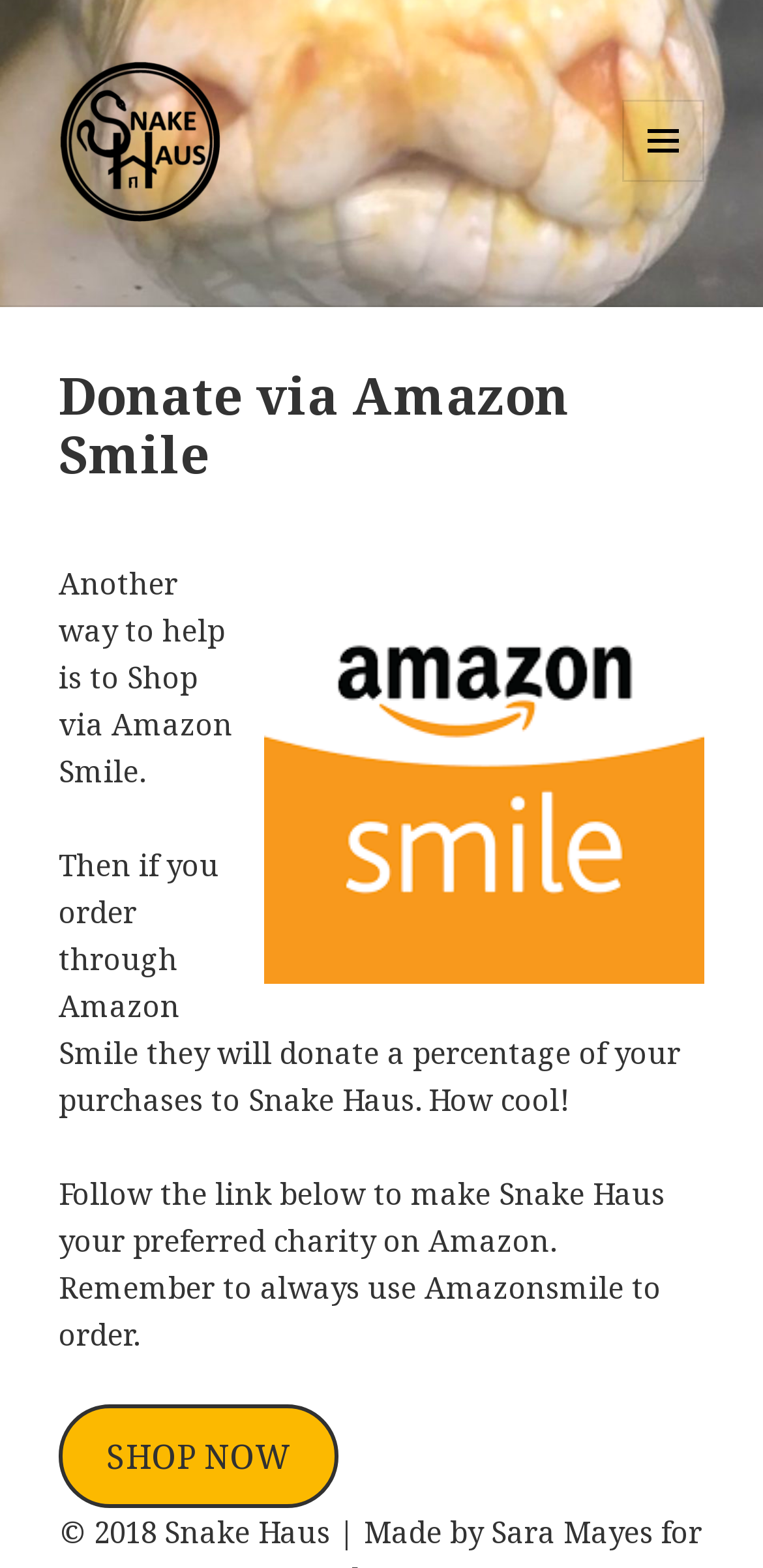Locate the bounding box of the UI element described by: "Menu and widgets" in the given webpage screenshot.

[0.815, 0.064, 0.923, 0.116]